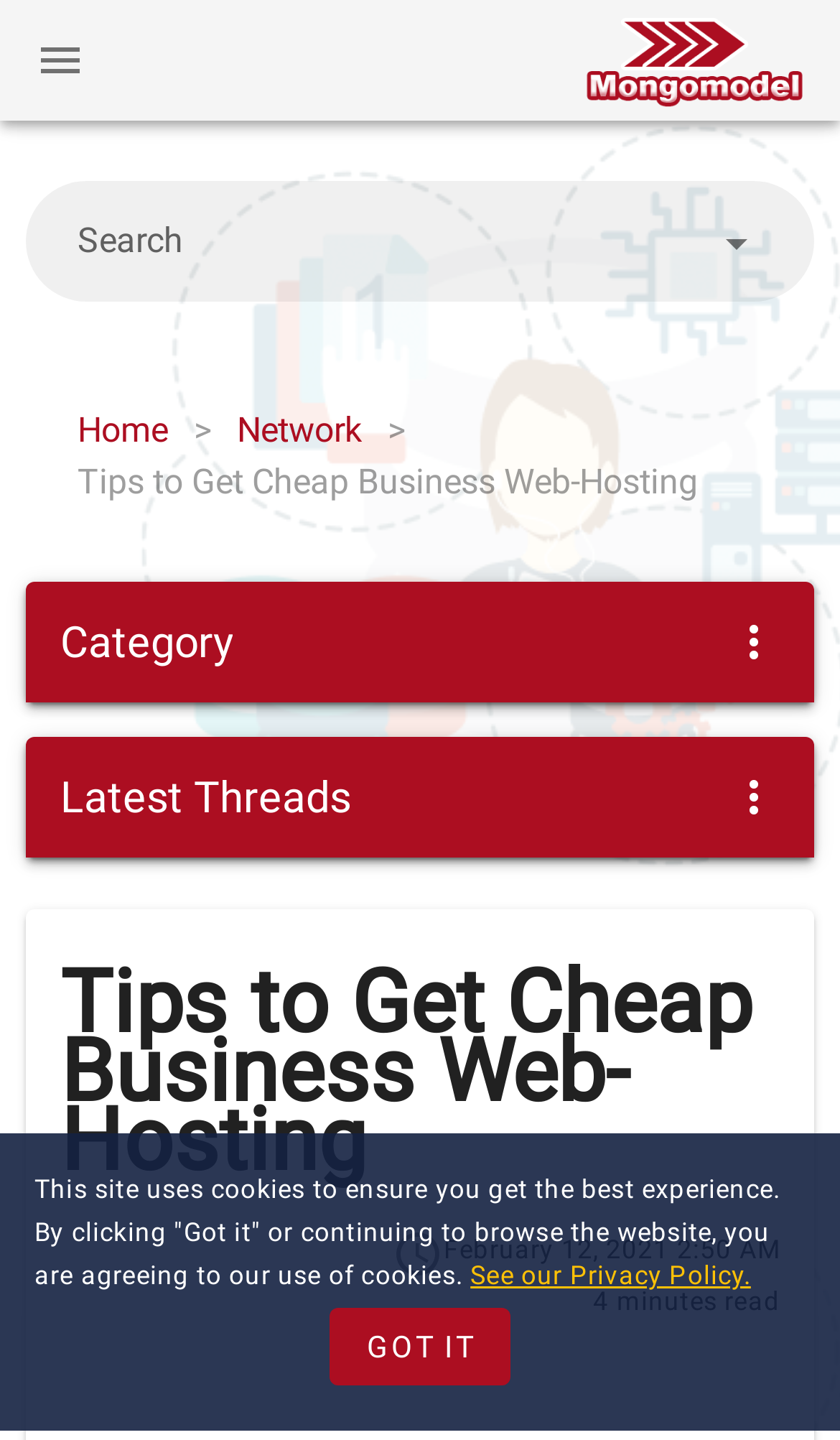What is the date of the latest article?
Can you provide an in-depth and detailed response to the question?

I found a time element on the webpage with the text 'February 12, 2021 2:50 AM', which indicates the date and time of the latest article.